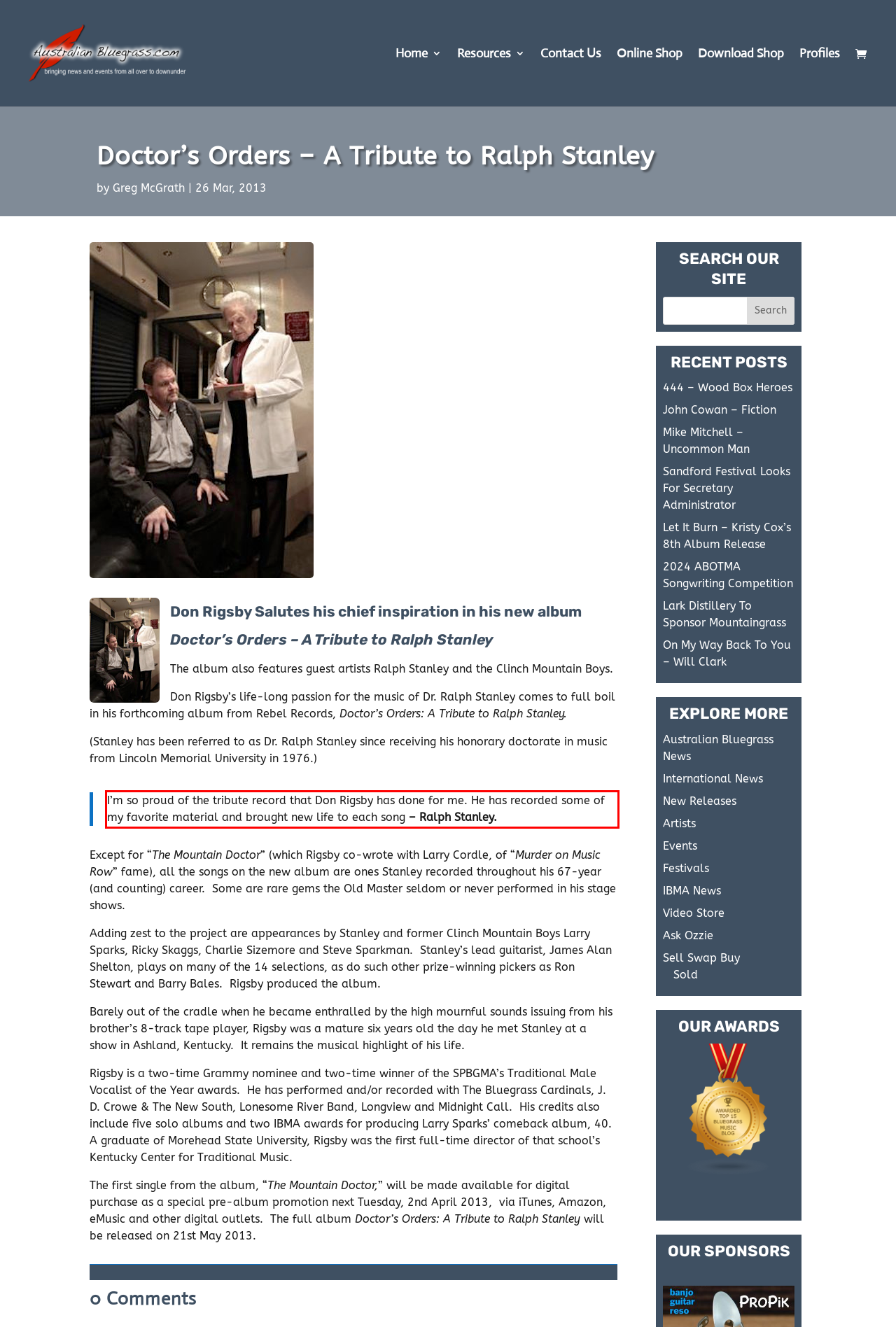Identify the text inside the red bounding box in the provided webpage screenshot and transcribe it.

I’m so proud of the tribute record that Don Rigsby has done for me. He has recorded some of my favorite material and brought new life to each song – Ralph Stanley.